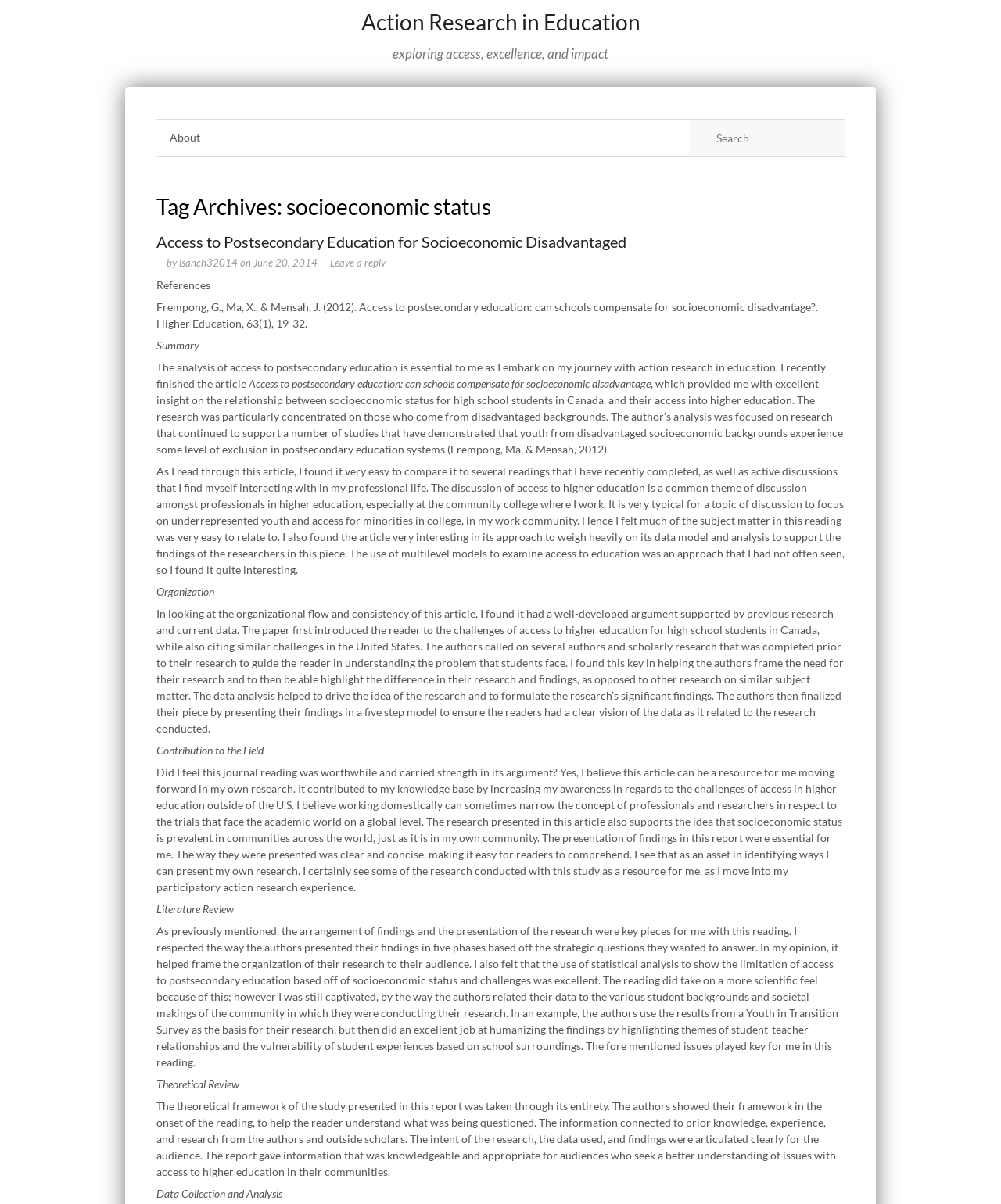Construct a thorough caption encompassing all aspects of the webpage.

This webpage is about Action Research in Education, specifically focusing on socioeconomic status. At the top, there is a link to "Action Research in Education" and a brief description "exploring access, excellence, and impact". Below this, there are navigation links, including "About" and a search bar.

The main content of the page is an article about access to postsecondary education for socioeconomically disadvantaged students. The article is divided into sections, including a heading "Tag Archives: socioeconomic status", followed by a subheading "Access to Postsecondary Education for Socioeconomic Disadvantaged". The author of the article is listed, along with the date of publication.

The article discusses the importance of analyzing access to postsecondary education, citing a research article by Frempong, Ma, and Mensah (2012). The author summarizes the research, which found that socioeconomic status is a significant factor in access to higher education. The article also includes the author's reflections on the research, including how it relates to their own work in education.

The article is organized into sections, including "Summary", "Organization", "Contribution to the Field", "Literature Review", "Theoretical Review", and "Data Collection and Analysis". Each section provides a detailed analysis of the research, including the methodology, findings, and implications for education.

Throughout the article, there are references to academic research and data, including statistical analysis and quotes from the research article. The author also includes their own thoughts and reflections on the research, making the article a personal and engaging read.